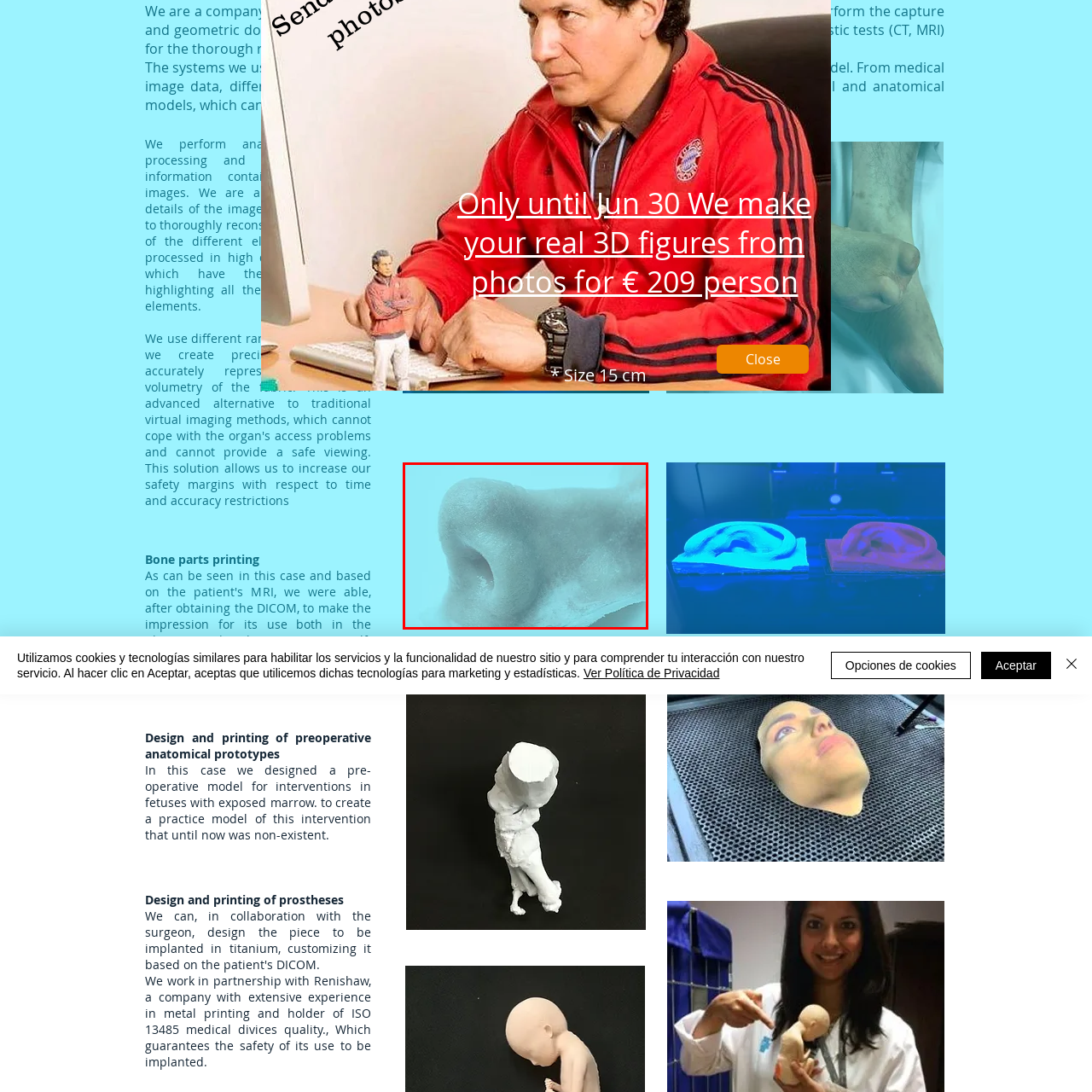What is the color tone of the image?
Observe the image within the red bounding box and generate a detailed answer, ensuring you utilize all relevant visual cues.

The caption describes the surface of the nose as having a soft bluish tint, which creates a serene atmosphere, indicating that the overall color tone of the image is soft bluish.